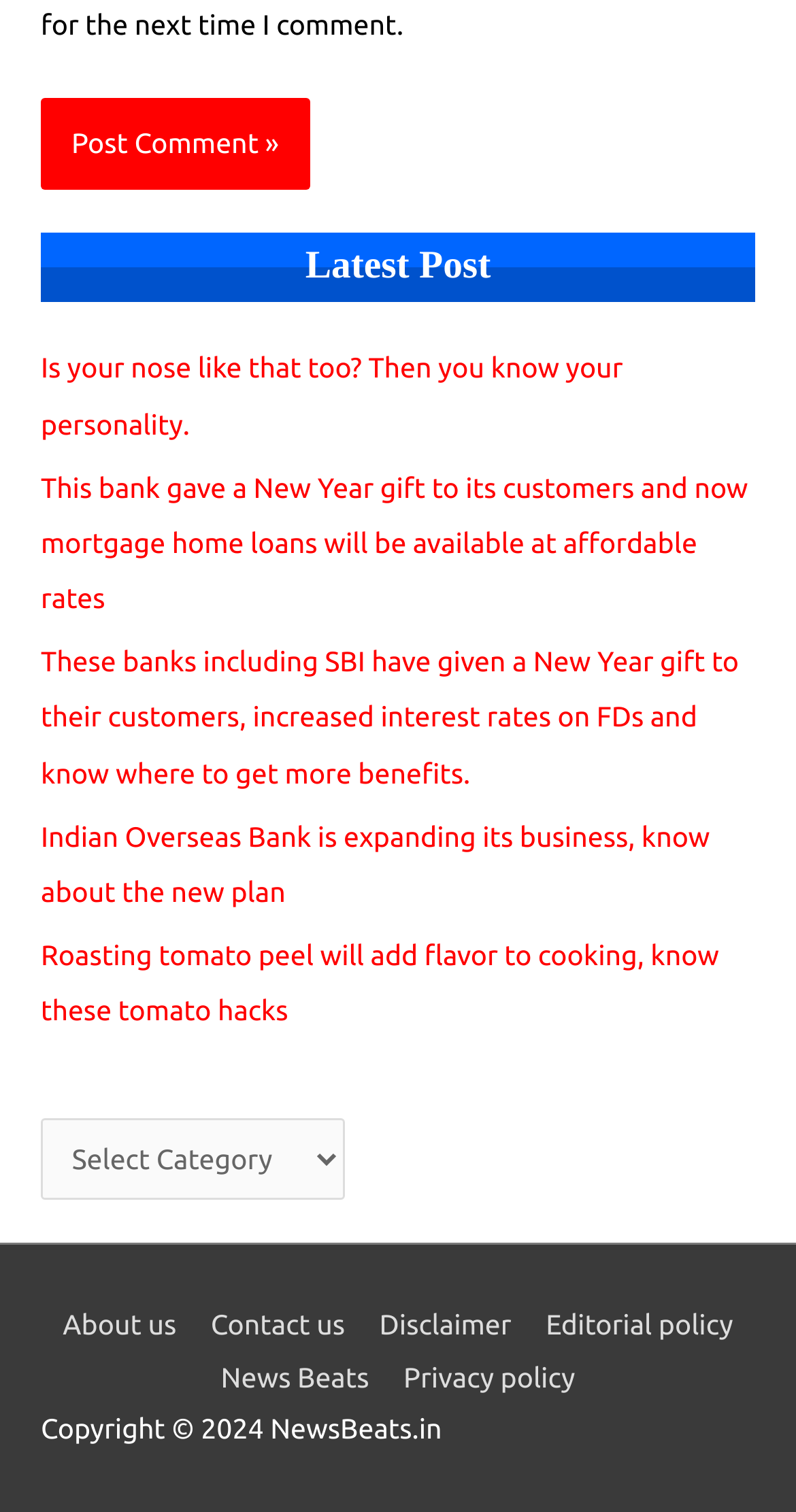Respond to the following question using a concise word or phrase: 
What is the name of the website?

NewsBeats.in